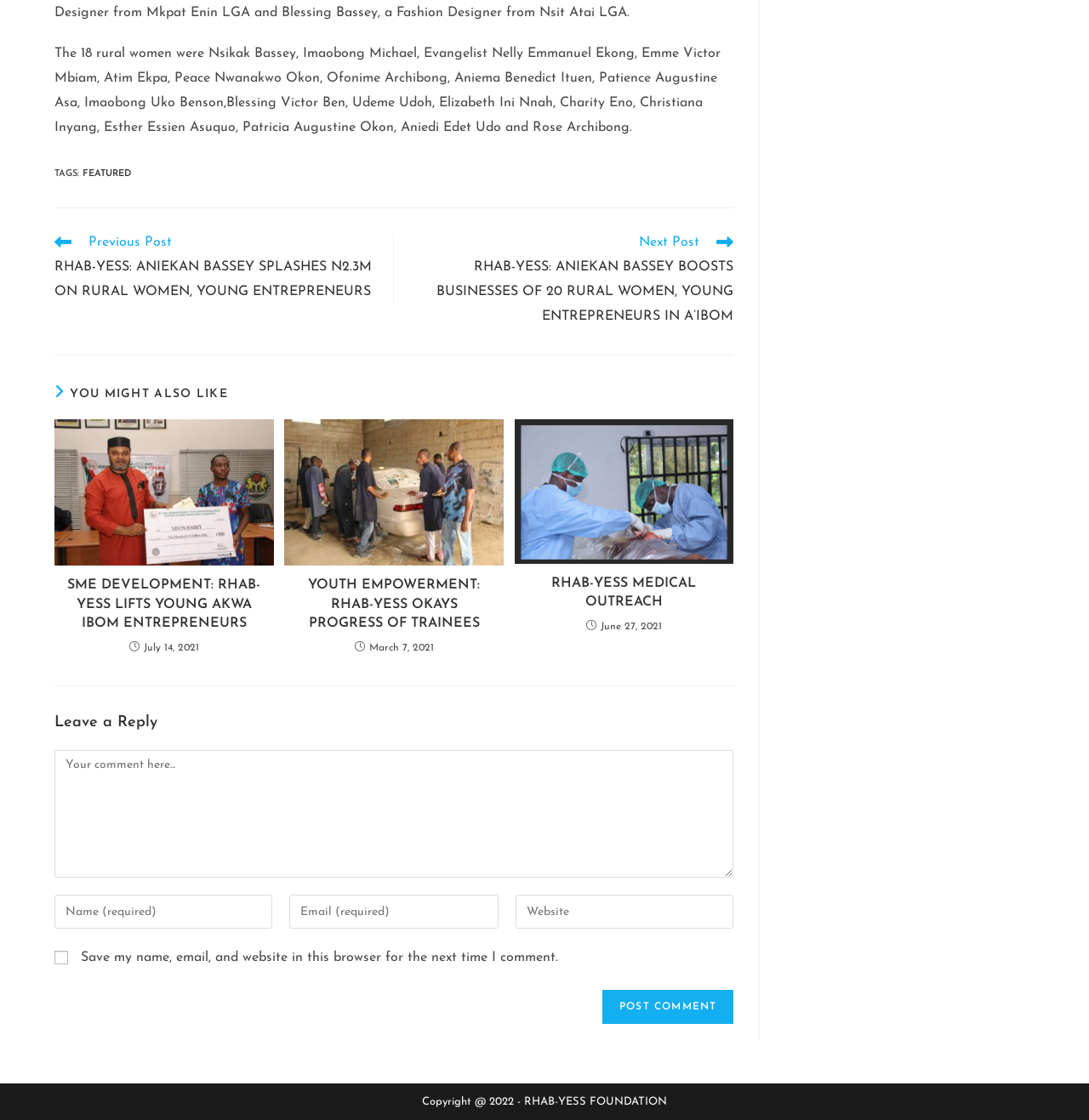Provide the bounding box coordinates for the UI element described in this sentence: "RHAB-YESS MEDICAL OUTREACH". The coordinates should be four float values between 0 and 1, i.e., [left, top, right, bottom].

[0.482, 0.512, 0.664, 0.546]